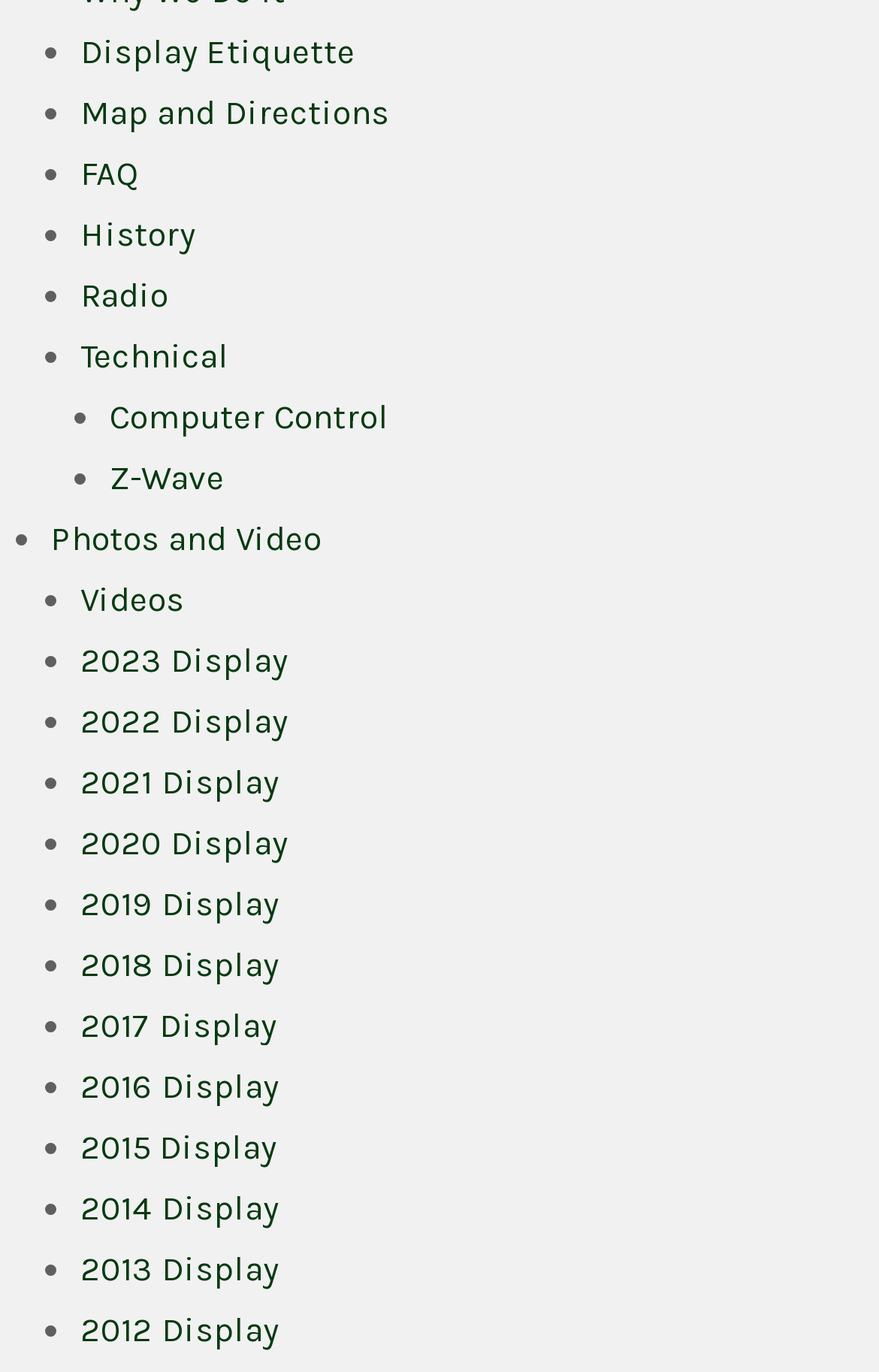Locate the bounding box of the UI element described by: "History" in the given webpage screenshot.

[0.092, 0.156, 0.222, 0.186]